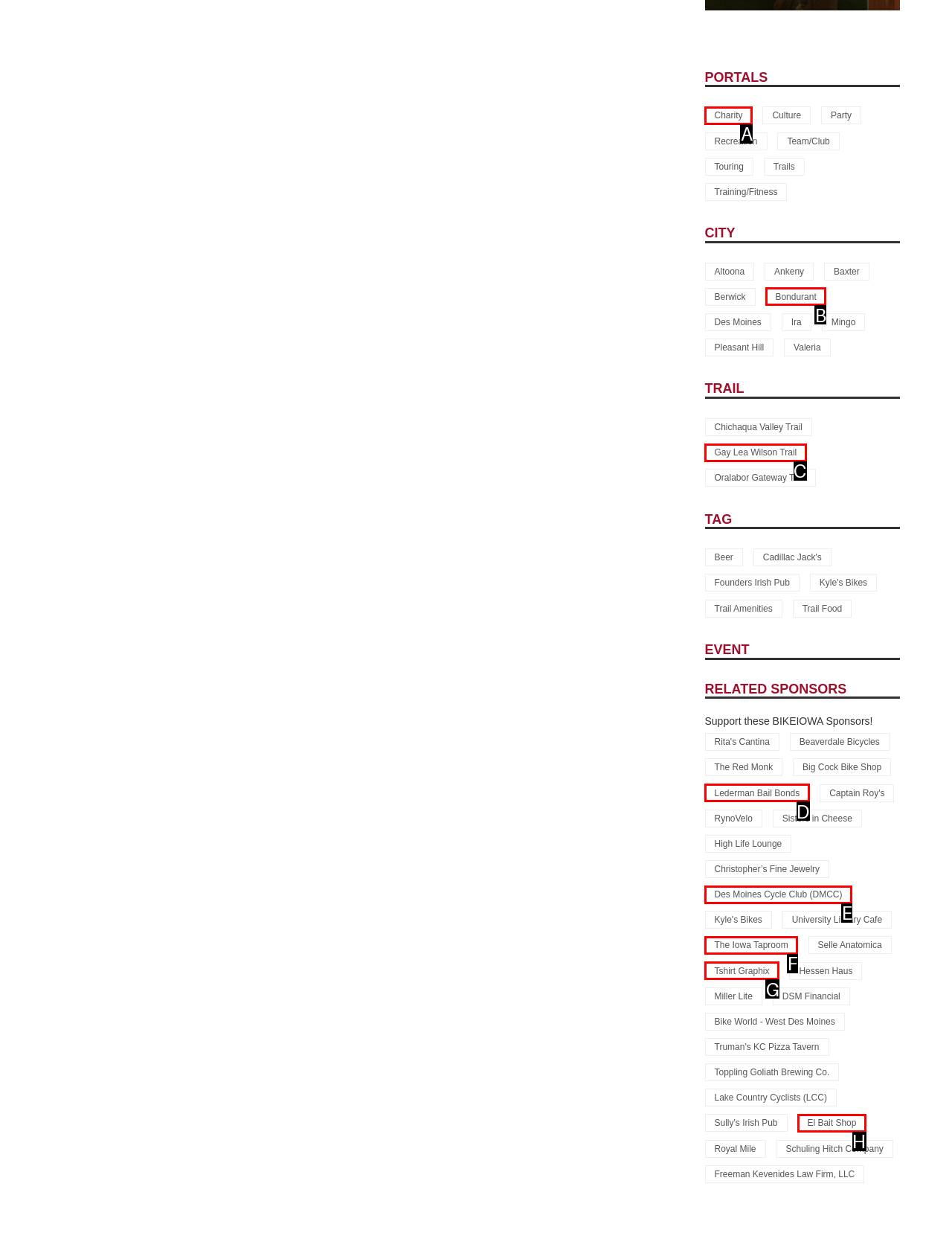Identify the option that best fits this description: El Bait Shop
Answer with the appropriate letter directly.

H